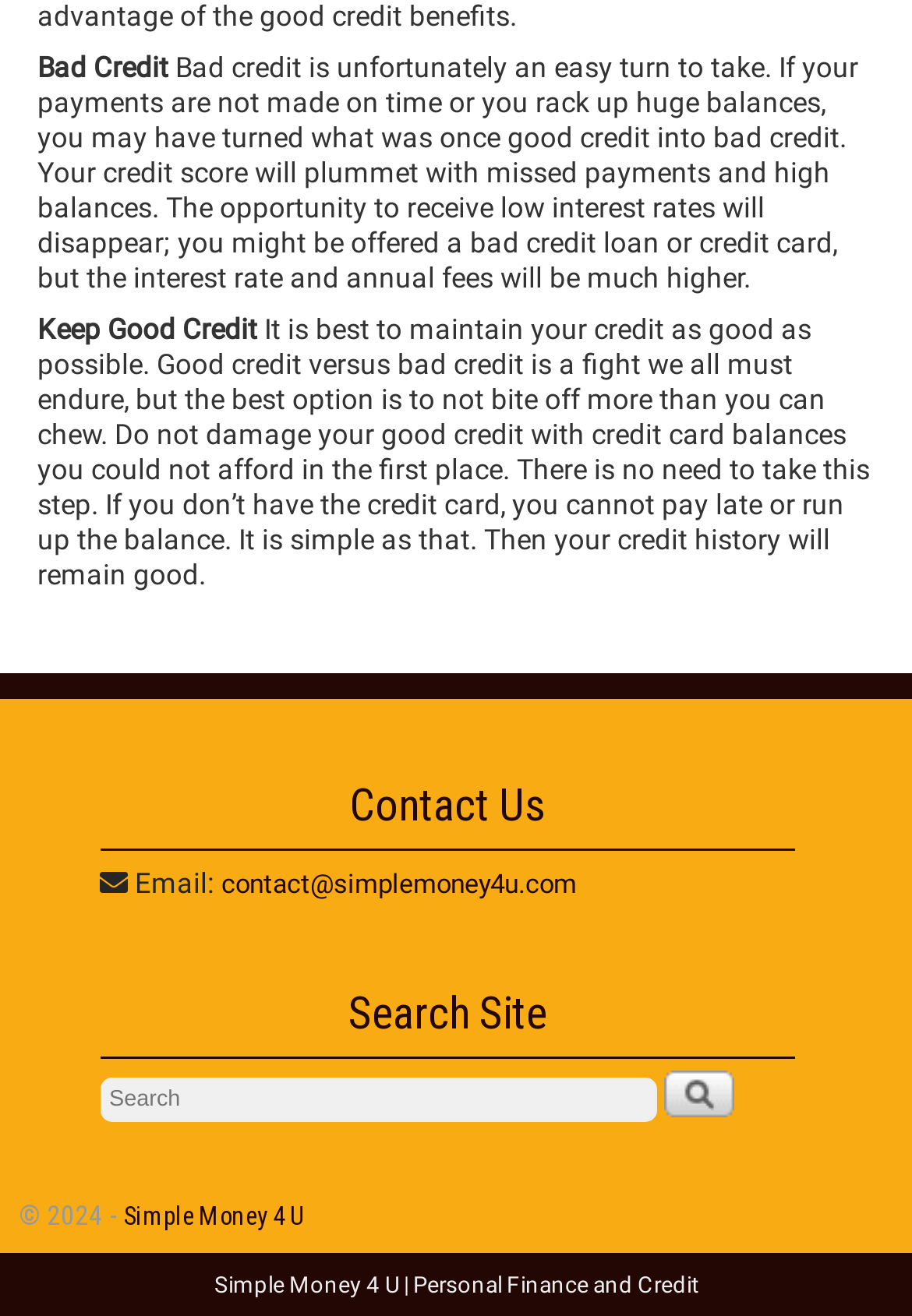Identify the bounding box of the UI element described as follows: "name="s" placeholder="Search"". Provide the coordinates as four float numbers in the range of 0 to 1 [left, top, right, bottom].

[0.109, 0.819, 0.719, 0.853]